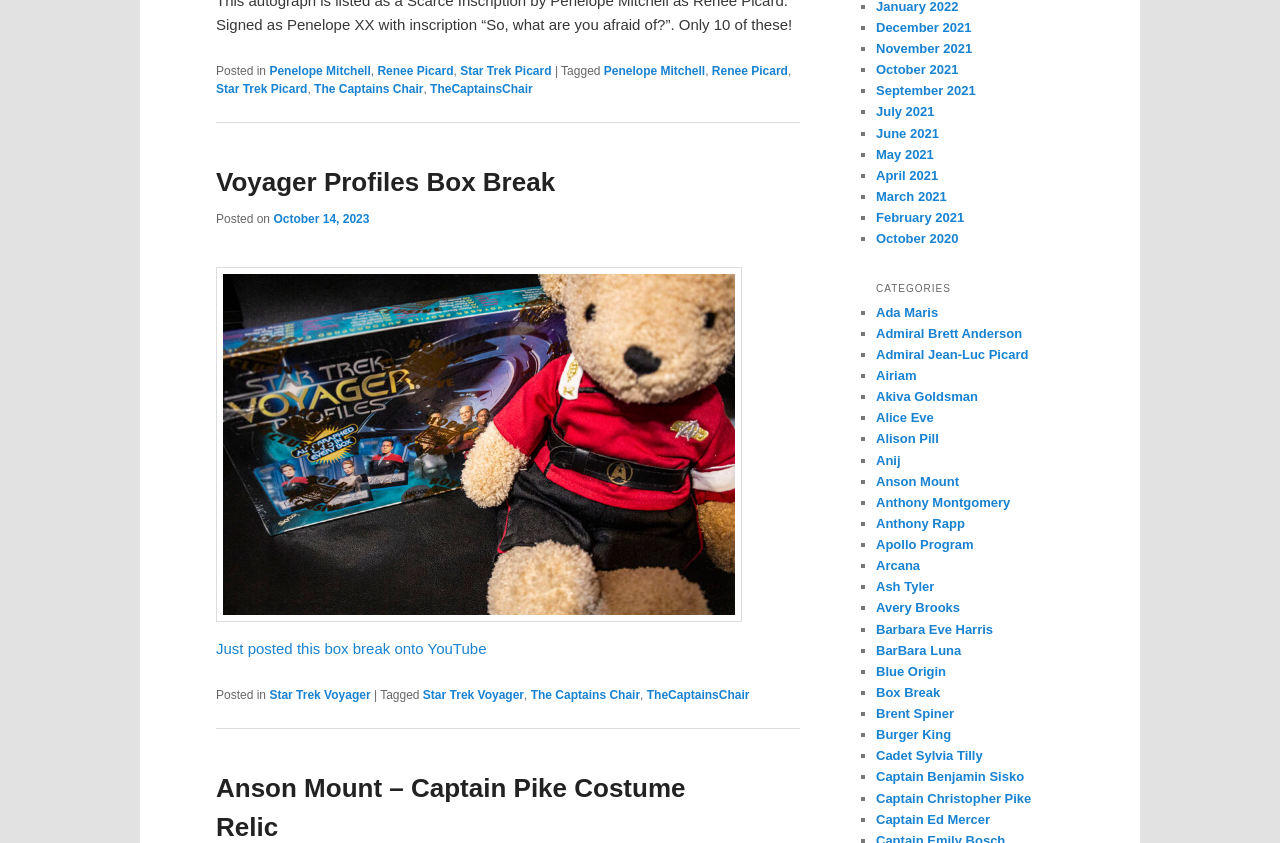Please identify the coordinates of the bounding box for the clickable region that will accomplish this instruction: "Watch the YouTube video of the box break".

[0.169, 0.76, 0.38, 0.78]